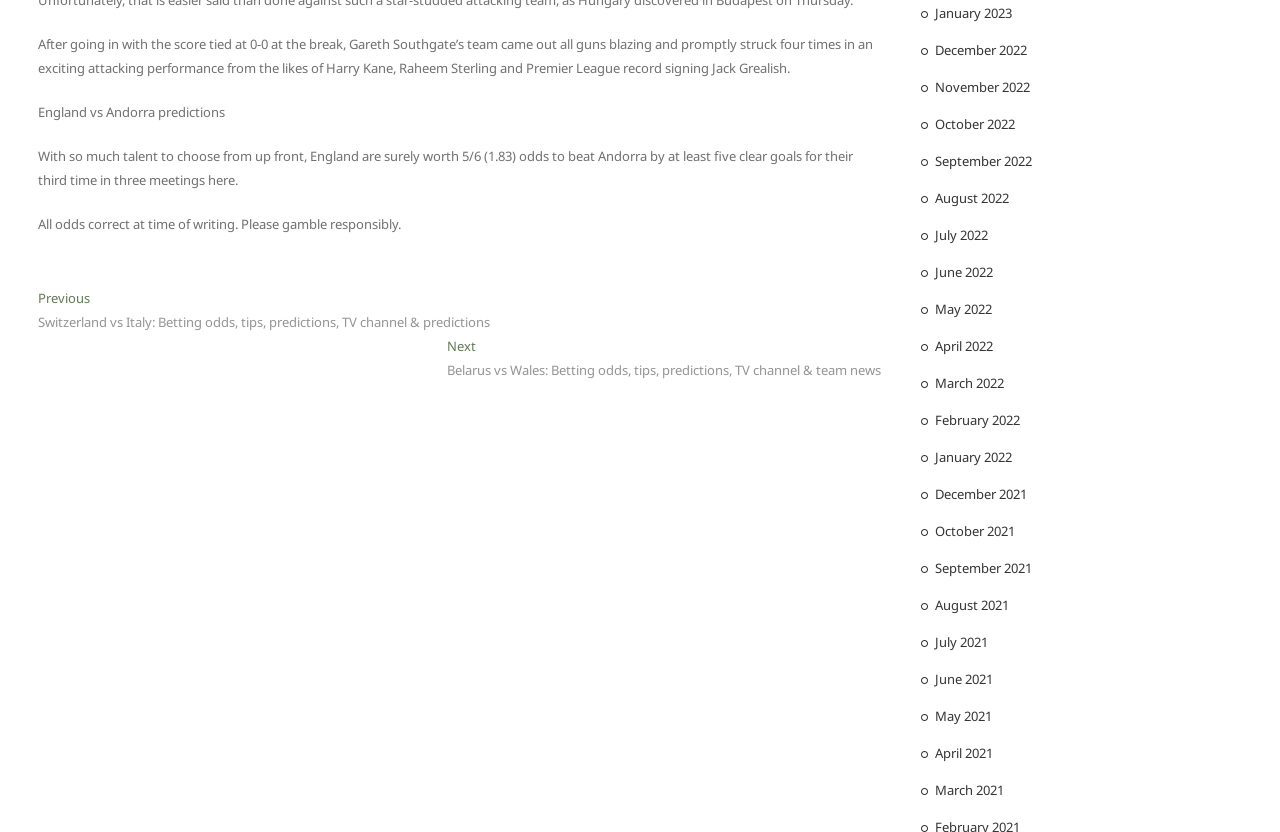Pinpoint the bounding box coordinates of the element that must be clicked to accomplish the following instruction: "Click on 'Previous post: Switzerland vs Italy: Betting odds, tips, predictions, TV channel & predictions'". The coordinates should be in the format of four float numbers between 0 and 1, i.e., [left, top, right, bottom].

[0.03, 0.348, 0.383, 0.402]